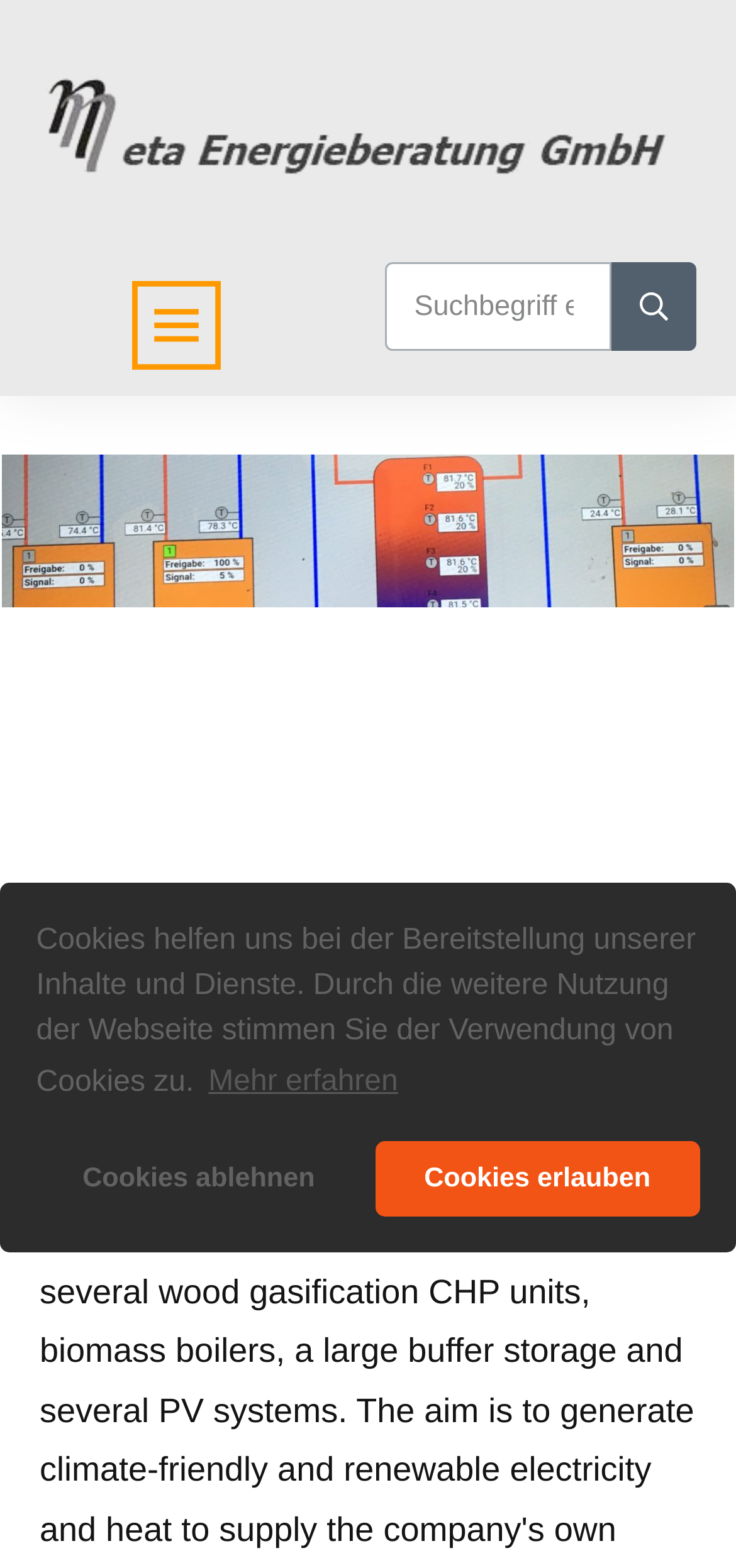What is the topic of the link 'Energieberatung für Industriebetriebe'?
Based on the visual, give a brief answer using one word or a short phrase.

Energy consulting for industrial companies